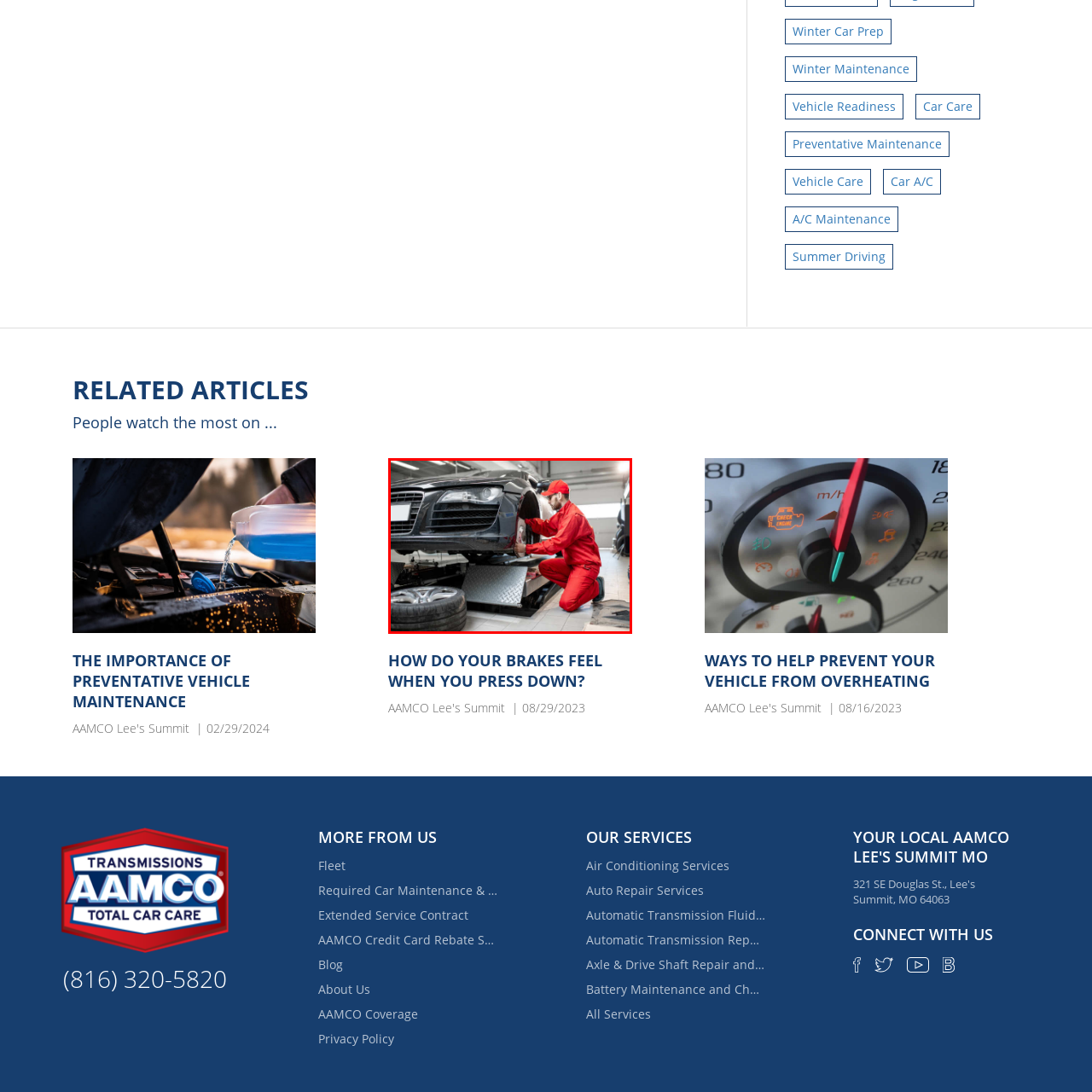Carefully look at the image inside the red box and answer the subsequent question in as much detail as possible, using the information from the image: 
What is the vehicle raised on?

The vehicle is raised on a hydraulic lift, which allows the mechanic to access the underside and wheel assembly of the car. This is necessary for the mechanic to perform thorough vehicle maintenance and repair.